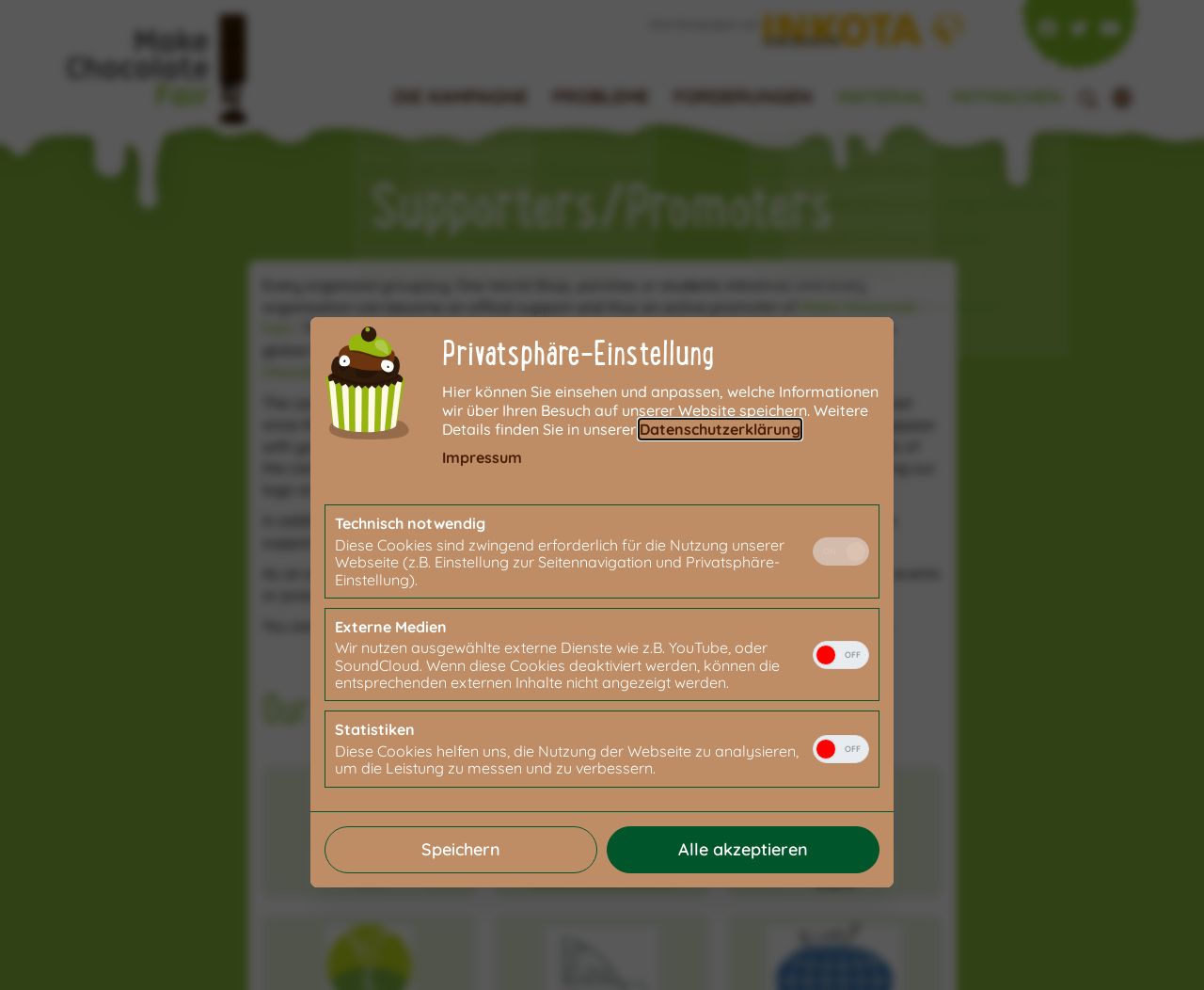Find and specify the bounding box coordinates that correspond to the clickable region for the instruction: "Click on the 'Mitträger' link".

[0.325, 0.165, 0.444, 0.2]